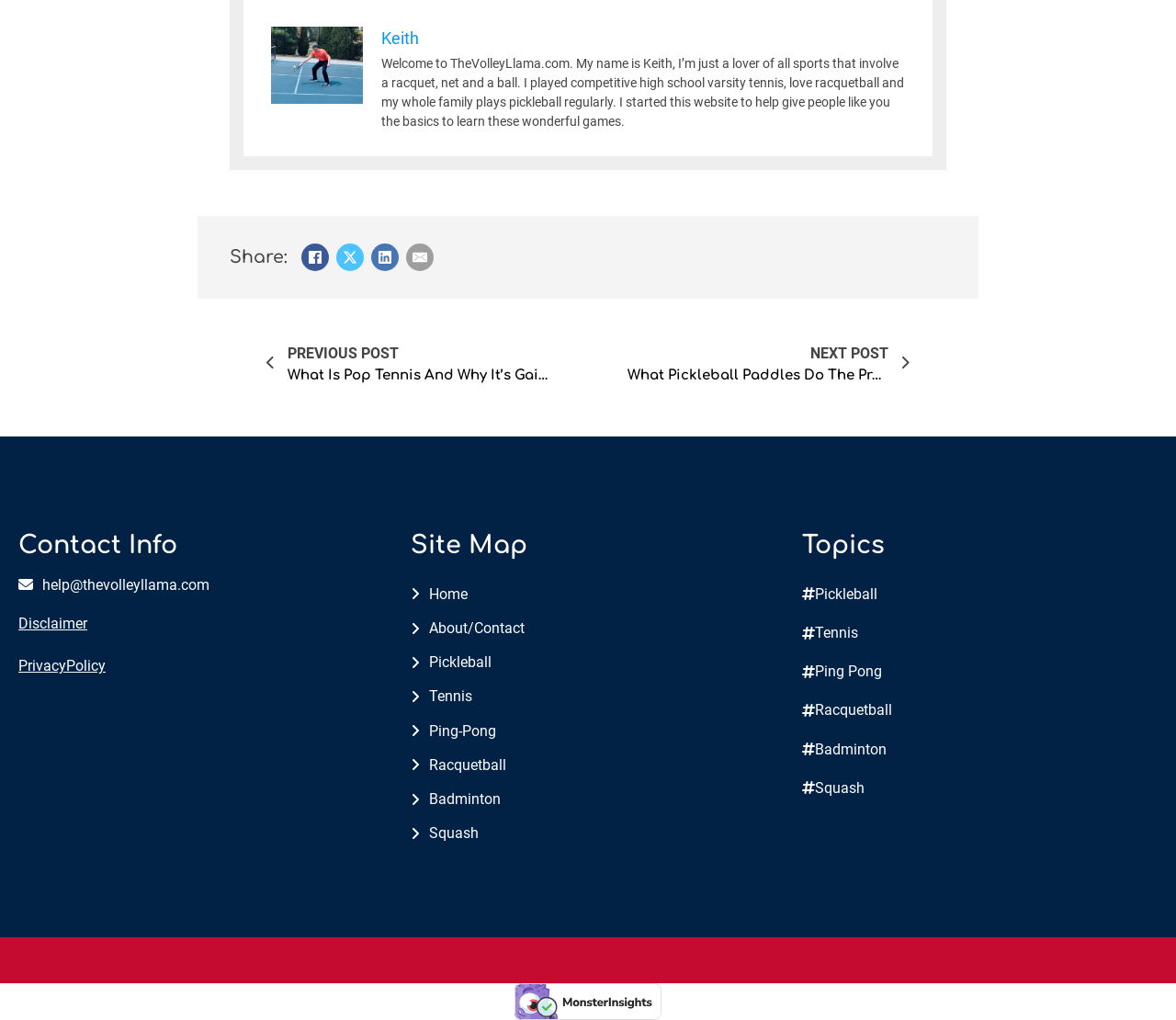Please locate the UI element described by "Ping Pong" and provide its bounding box coordinates.

[0.682, 0.646, 0.759, 0.671]